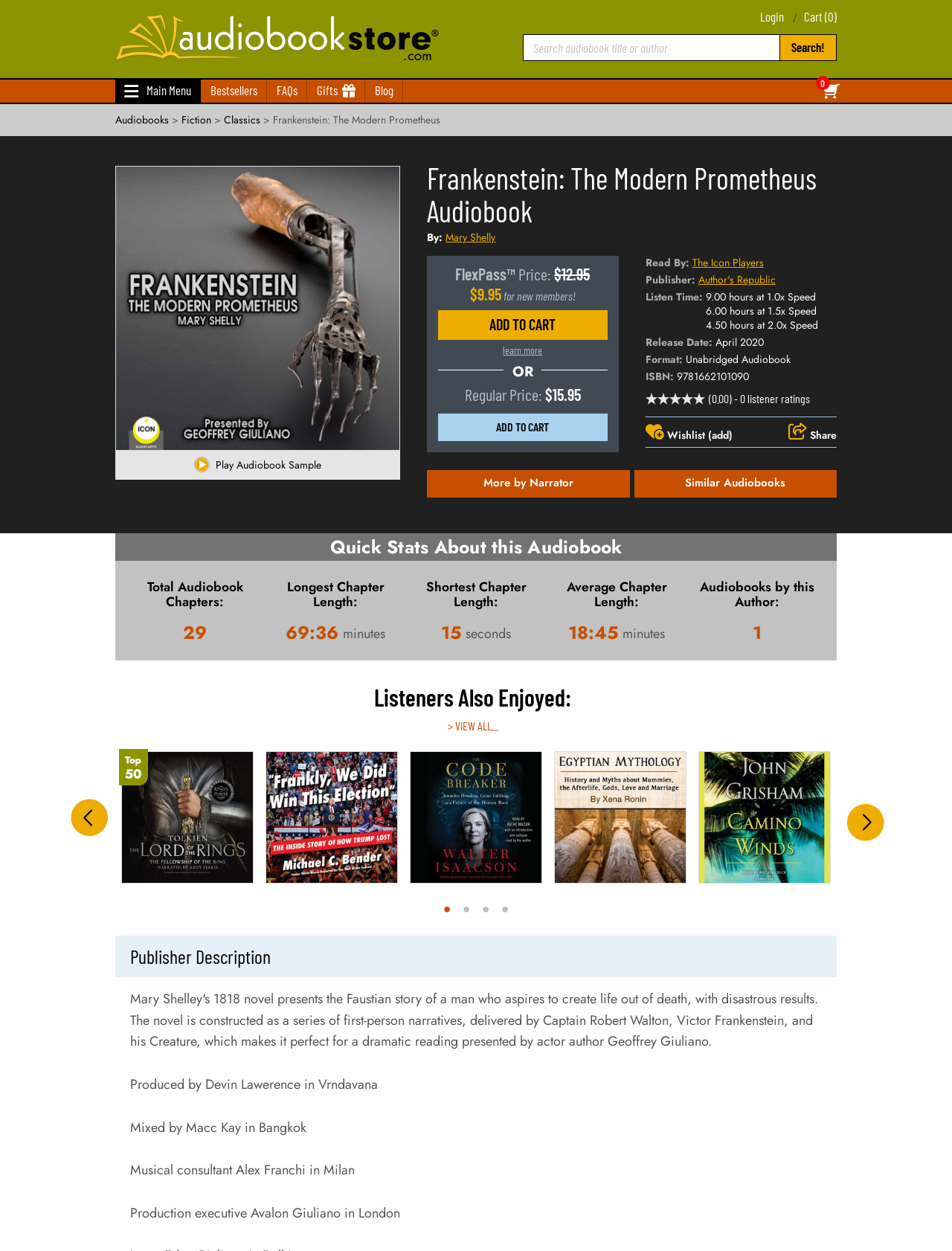What is the title of the audiobook?
Examine the image closely and answer the question with as much detail as possible.

I found the title of the audiobook by looking at the heading element that says 'Frankenstein: The Modern Prometheus Audiobook' which is located below the image of the audiobook cover.